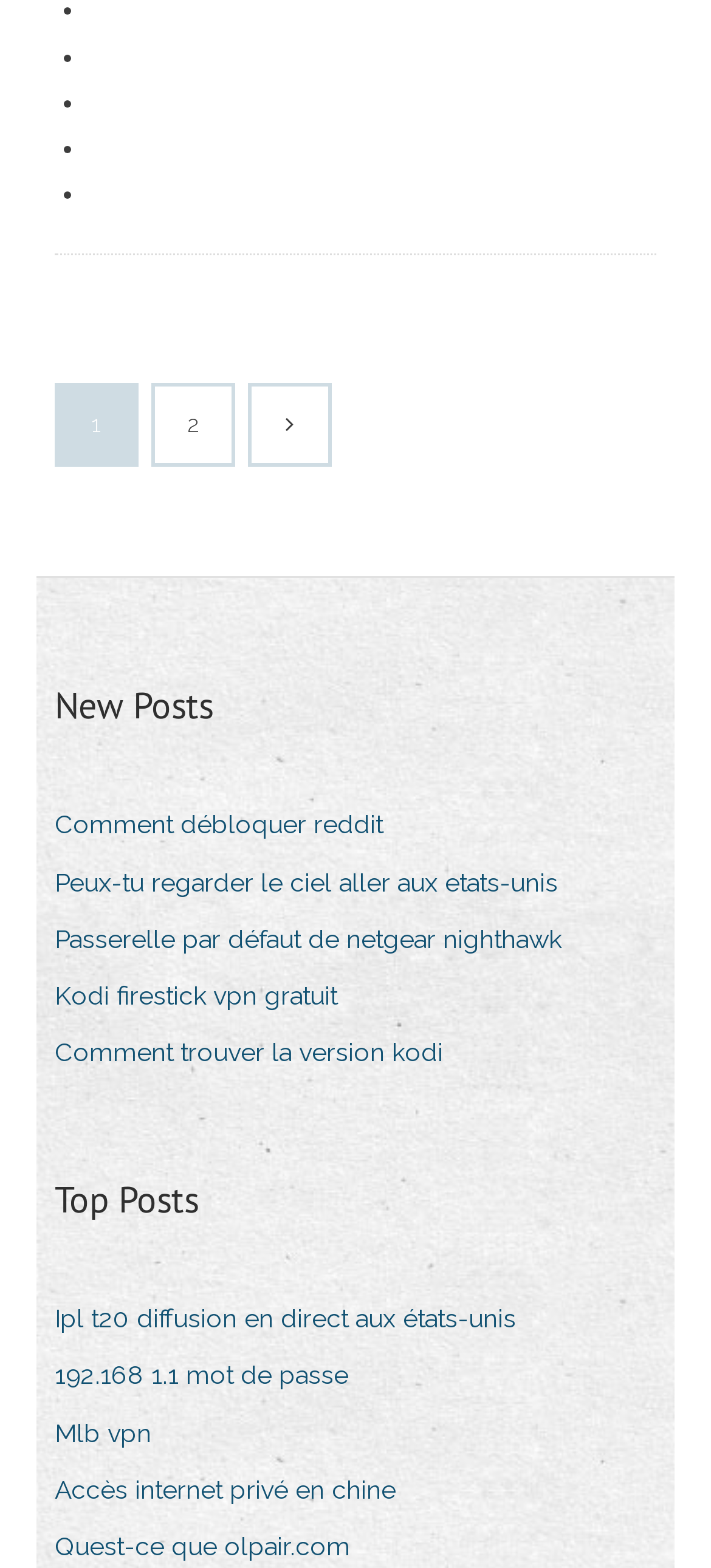Can you give a detailed response to the following question using the information from the image? What is the second item in the navigation?

The navigation section has a list of items, and the second item is labeled as '2', which is a link.